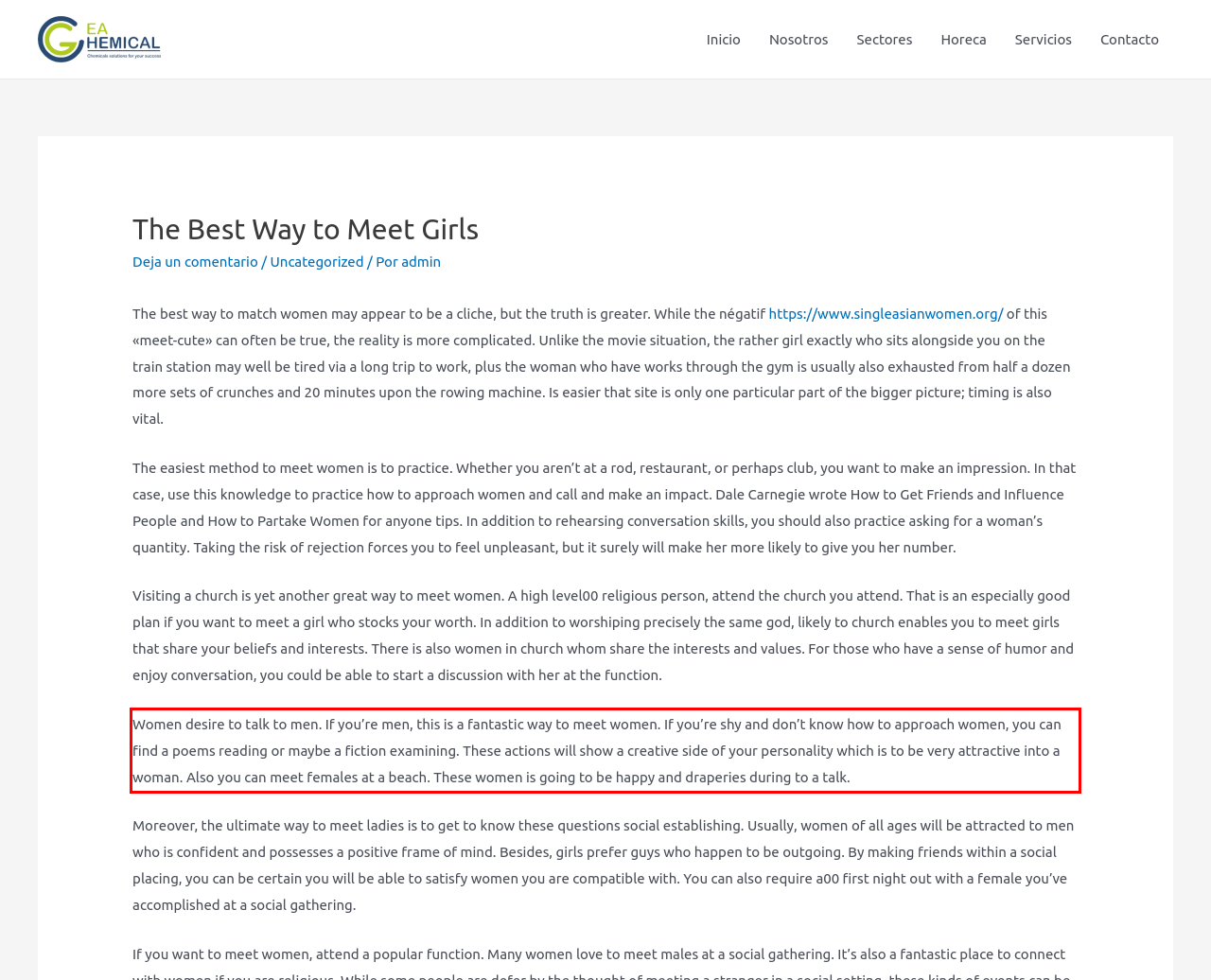By examining the provided screenshot of a webpage, recognize the text within the red bounding box and generate its text content.

Women desire to talk to men. If you’re men, this is a fantastic way to meet women. If you’re shy and don’t know how to approach women, you can find a poems reading or maybe a fiction examining. These actions will show a creative side of your personality which is to be very attractive into a woman. Also you can meet females at a beach. These women is going to be happy and draperies during to a talk.